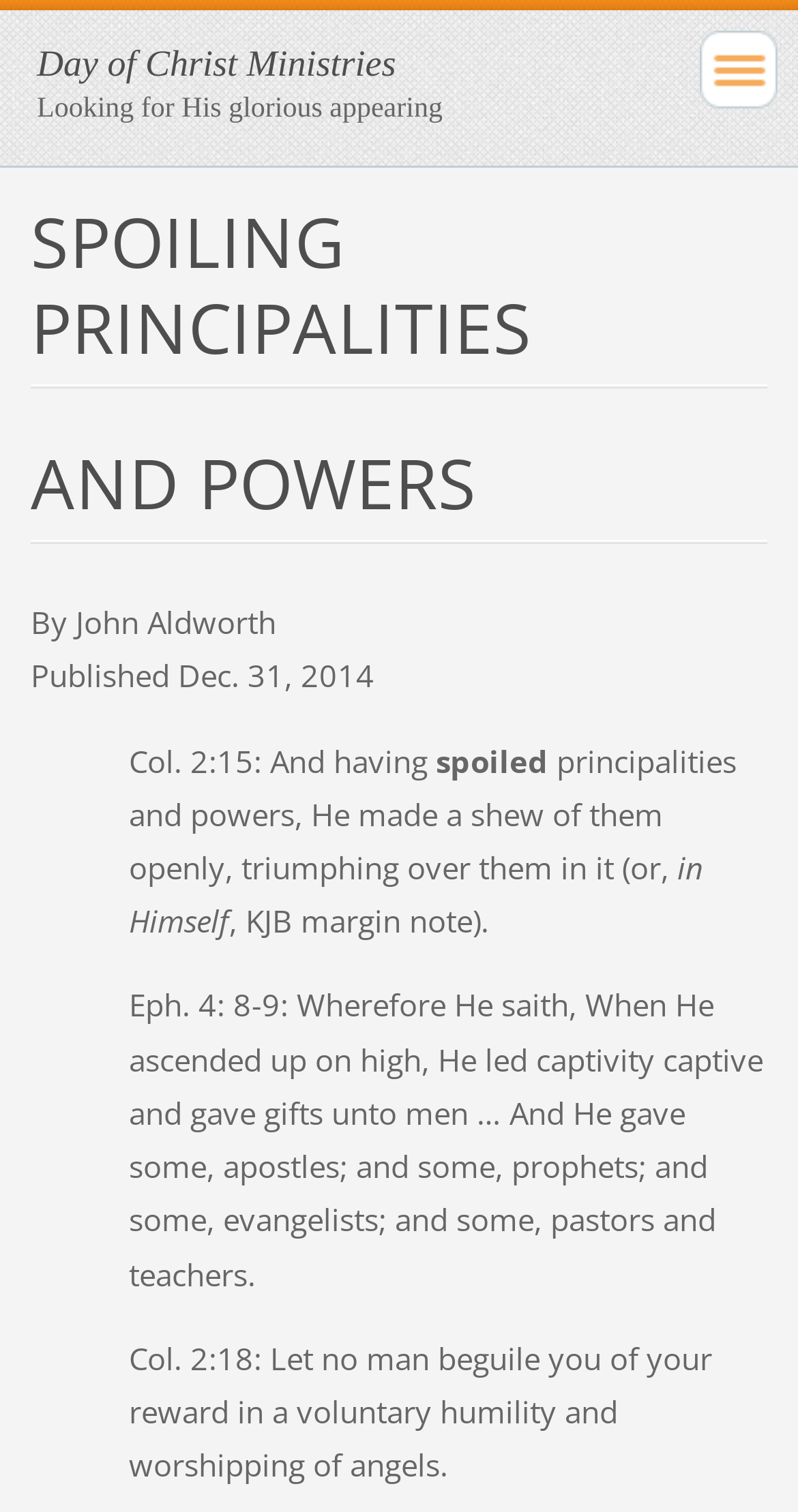Bounding box coordinates are specified in the format (top-left x, top-left y, bottom-right x, bottom-right y). All values are floating point numbers bounded between 0 and 1. Please provide the bounding box coordinate of the region this sentence describes: parent_node: Day of Christ Ministries

[0.877, 0.02, 0.974, 0.072]